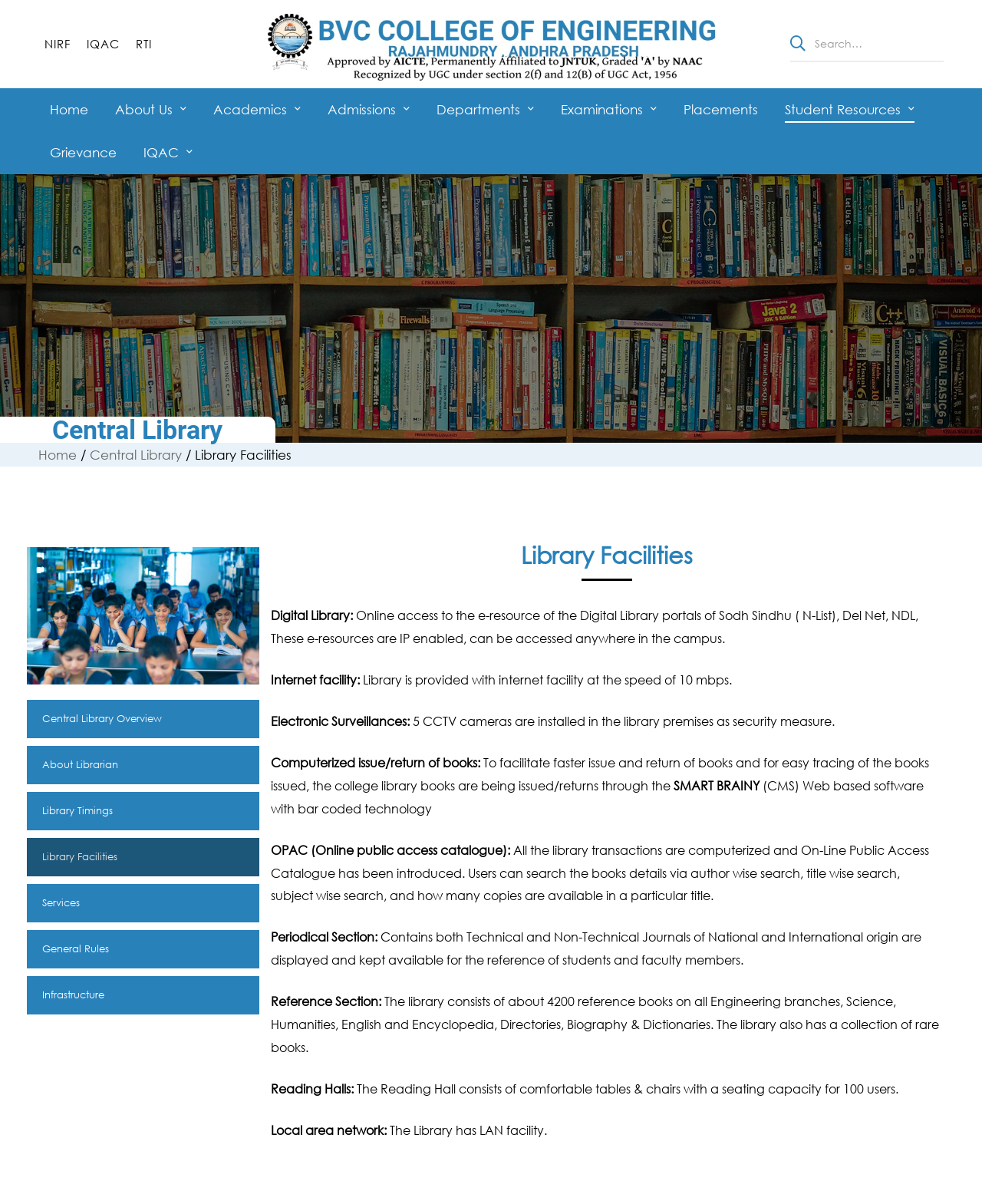Provide your answer to the question using just one word or phrase: What is the name of the software used for computerized issue/return of books?

SMART BRAINY